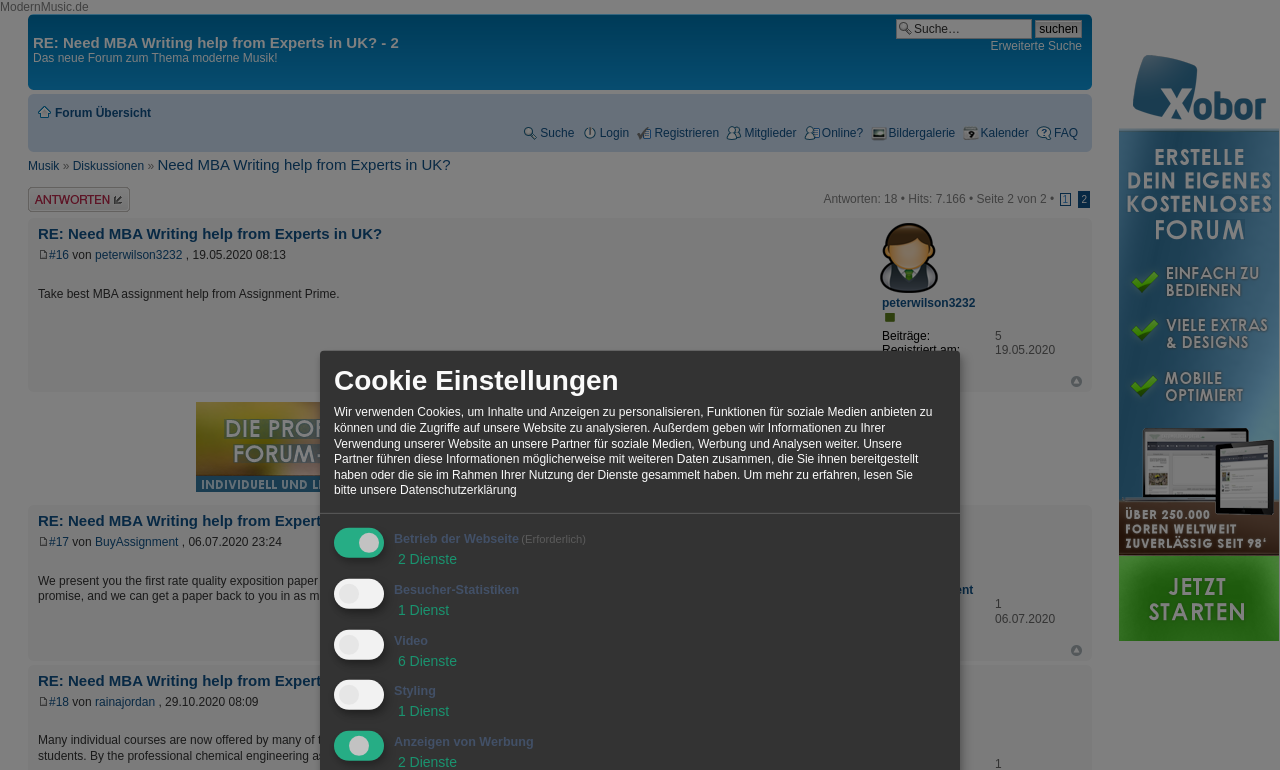What is the topic of the discussion?
Answer the question using a single word or phrase, according to the image.

MBA Writing help